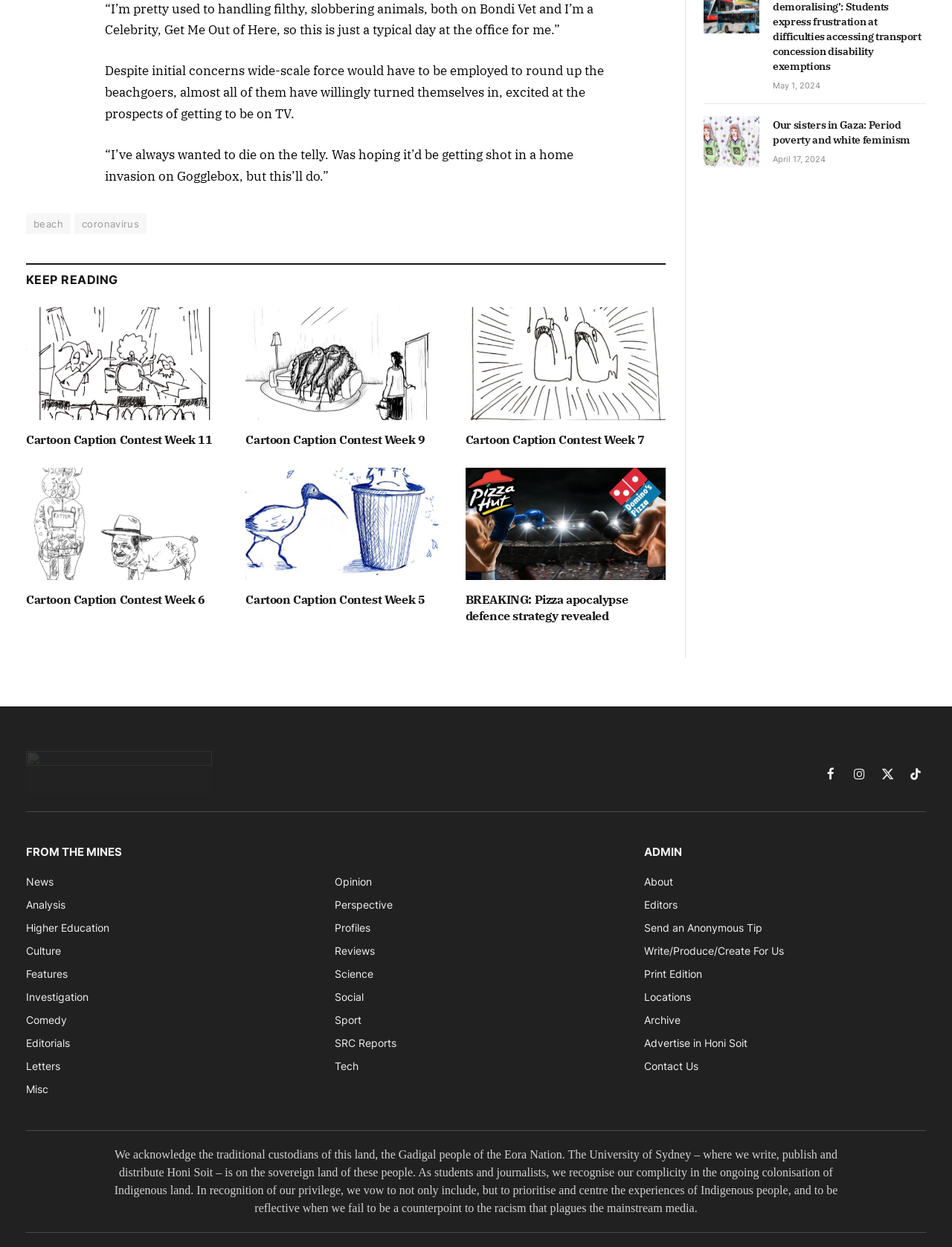Predict the bounding box coordinates of the area that should be clicked to accomplish the following instruction: "Follow Honi Soit on Facebook". The bounding box coordinates should consist of four float numbers between 0 and 1, i.e., [left, top, right, bottom].

[0.862, 0.612, 0.883, 0.629]